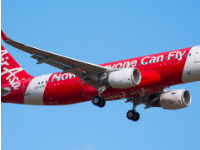Please reply with a single word or brief phrase to the question: 
What is written across the fuselage of the aircraft?

Now Everyone Can Fly